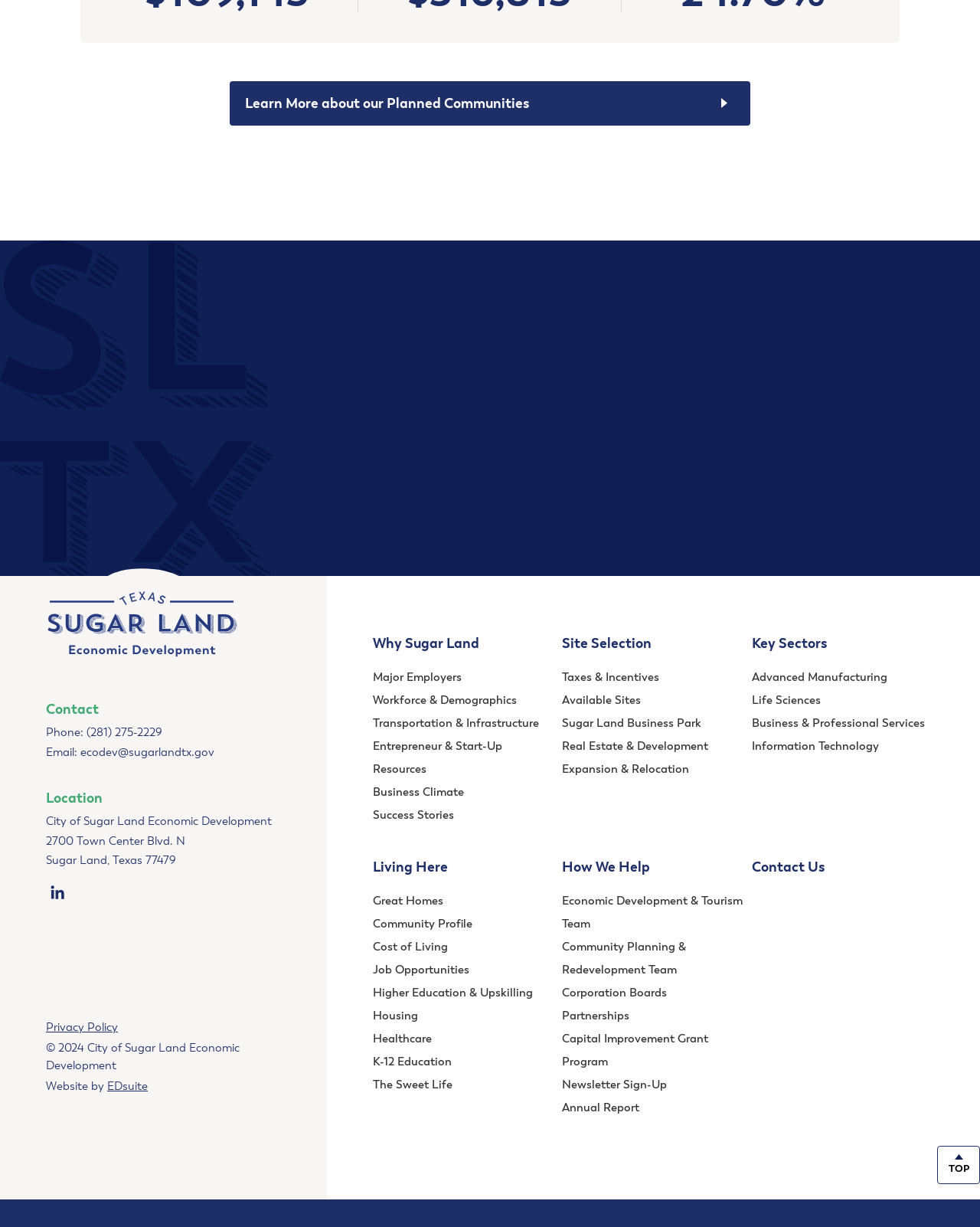Please find the bounding box coordinates of the element that must be clicked to perform the given instruction: "Learn more about planned communities". The coordinates should be four float numbers from 0 to 1, i.e., [left, top, right, bottom].

[0.234, 0.066, 0.766, 0.102]